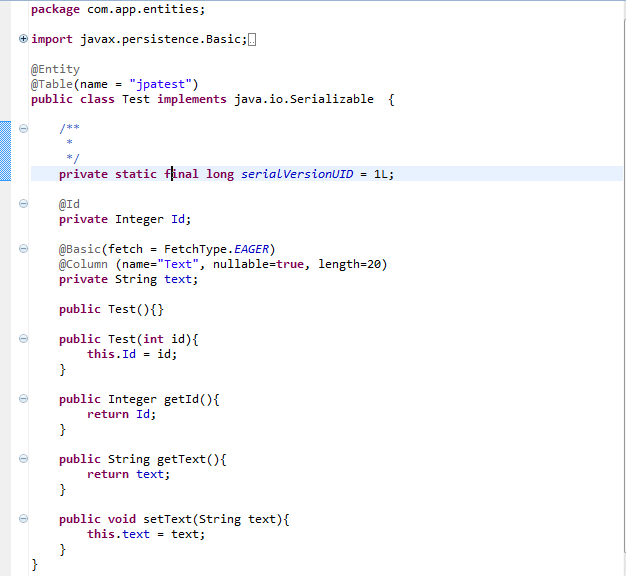Please provide a one-word or short phrase answer to the question:
What is the purpose of serialVersionUID?

serialization